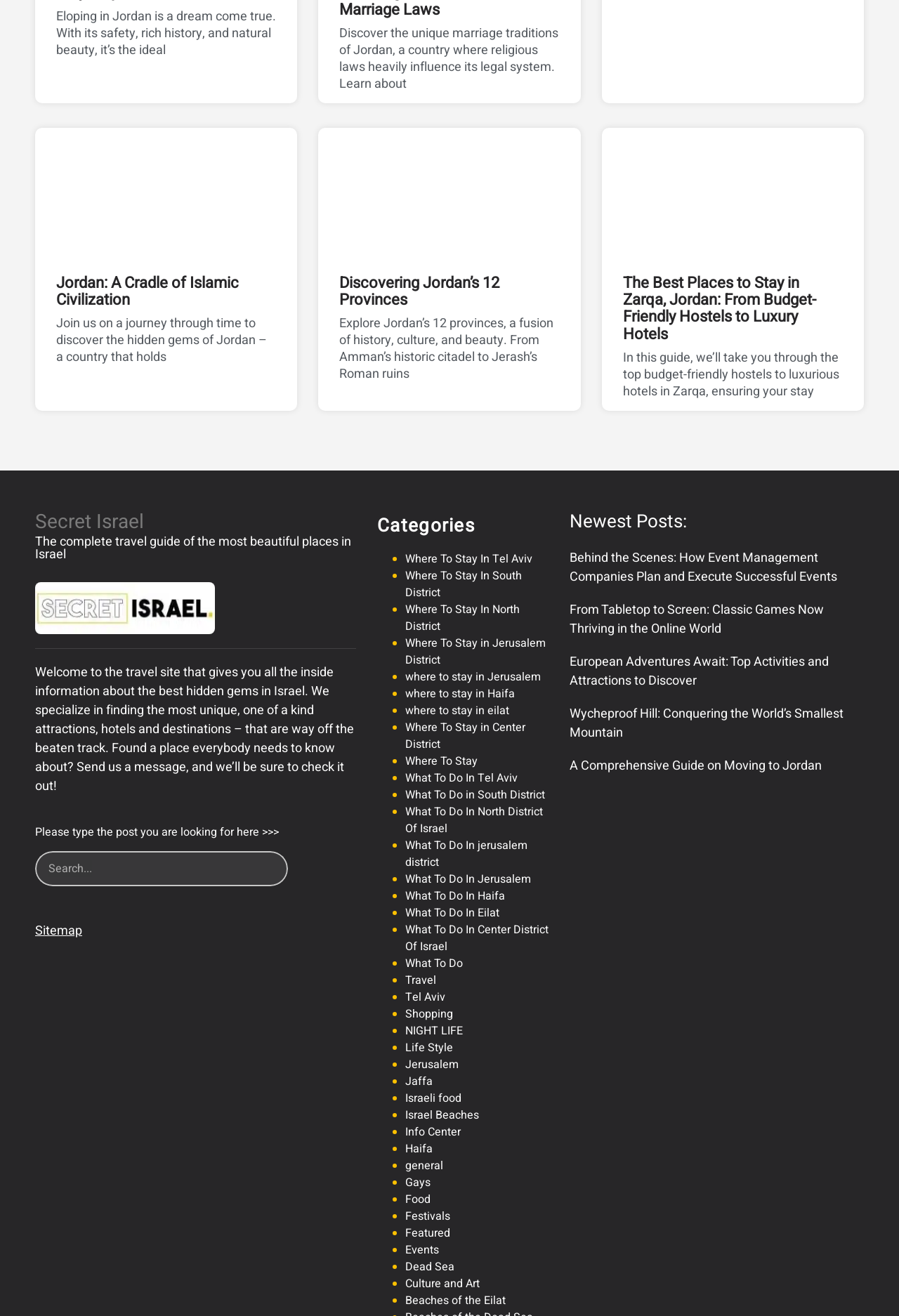For the following element description, predict the bounding box coordinates in the format (top-left x, top-left y, bottom-right x, bottom-right y). All values should be floating point numbers between 0 and 1. Description: Culture and Art

[0.451, 0.969, 0.534, 0.982]